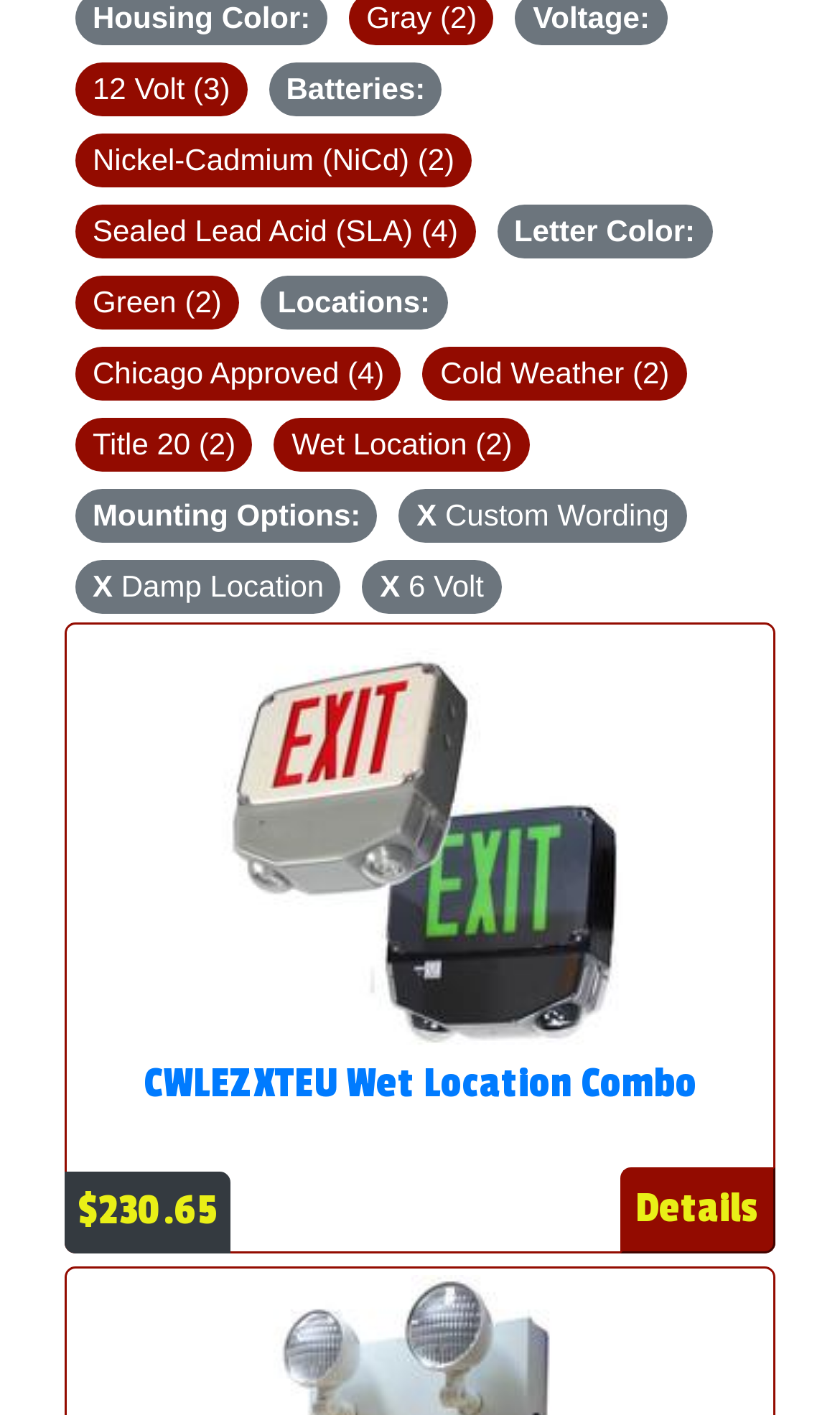Extract the bounding box coordinates for the HTML element that matches this description: "Green (2)". The coordinates should be four float numbers between 0 and 1, i.e., [left, top, right, bottom].

[0.09, 0.194, 0.284, 0.232]